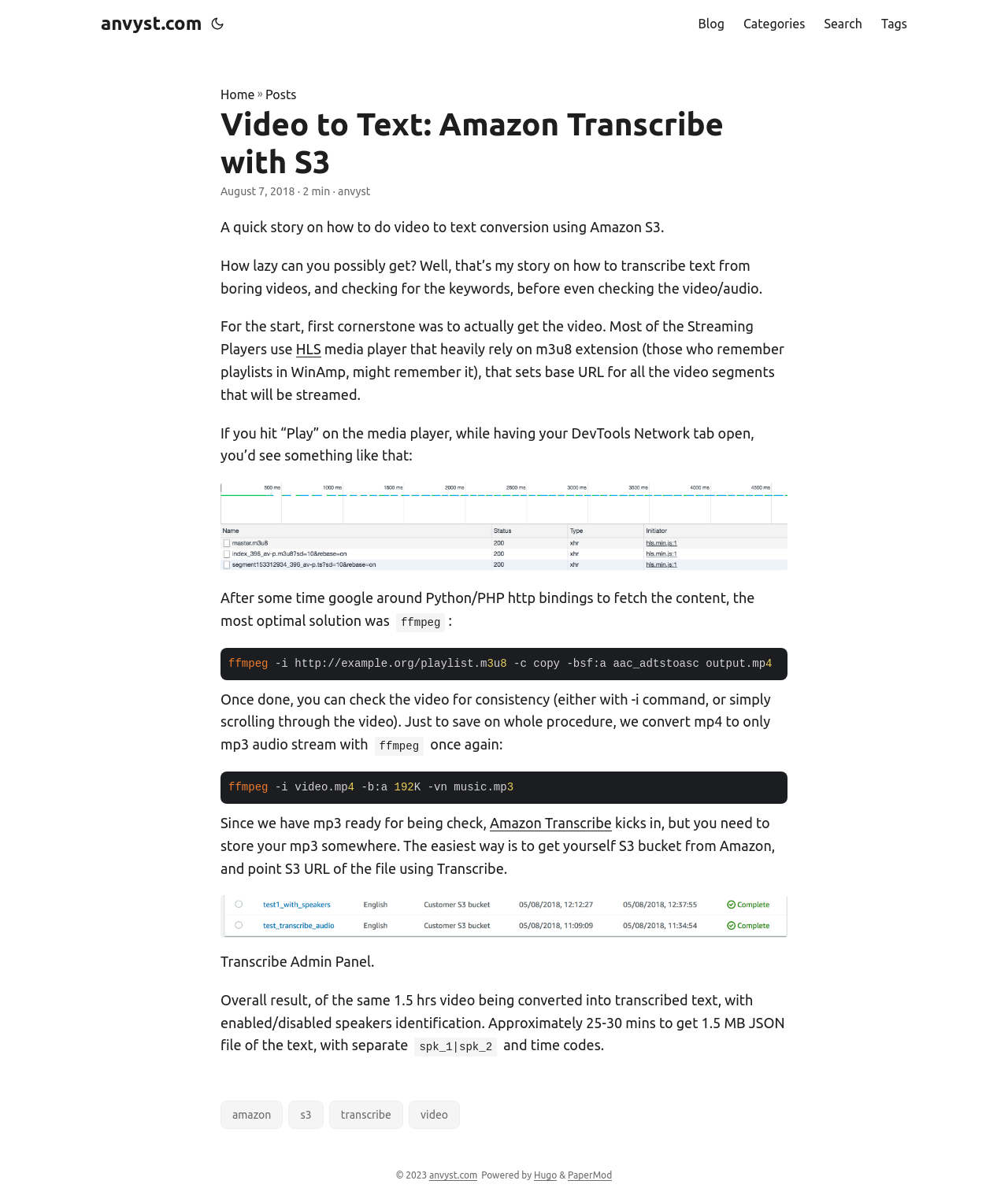Find the coordinates for the bounding box of the element with this description: "Amazon Transcribe".

[0.486, 0.68, 0.607, 0.693]